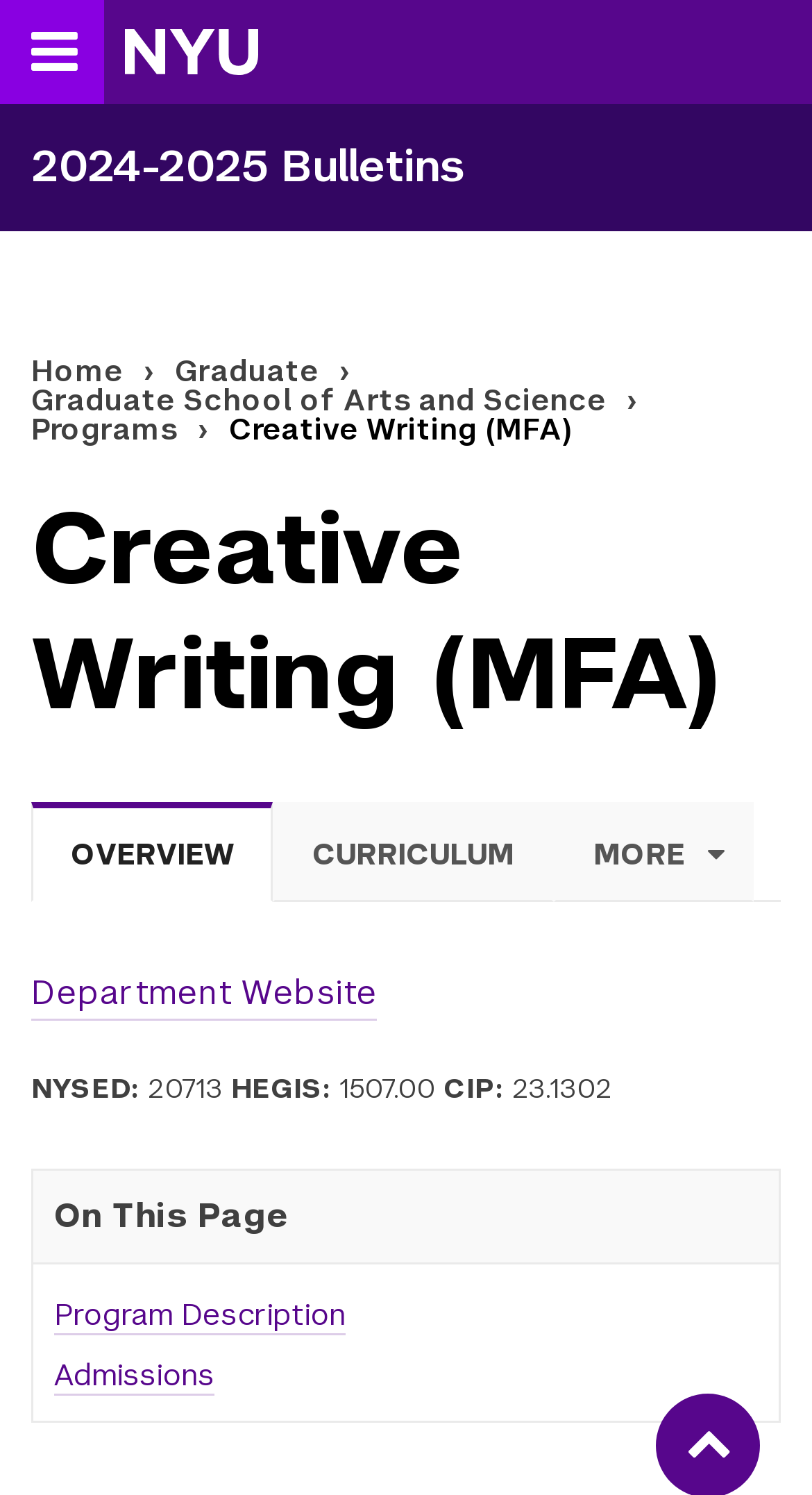What is the HEGIS code for this program?
Please provide a detailed and comprehensive answer to the question.

I found the answer by looking at the 'Taxonomy Codes' section, where it lists various codes, including the HEGIS code, which is '1507.00'.